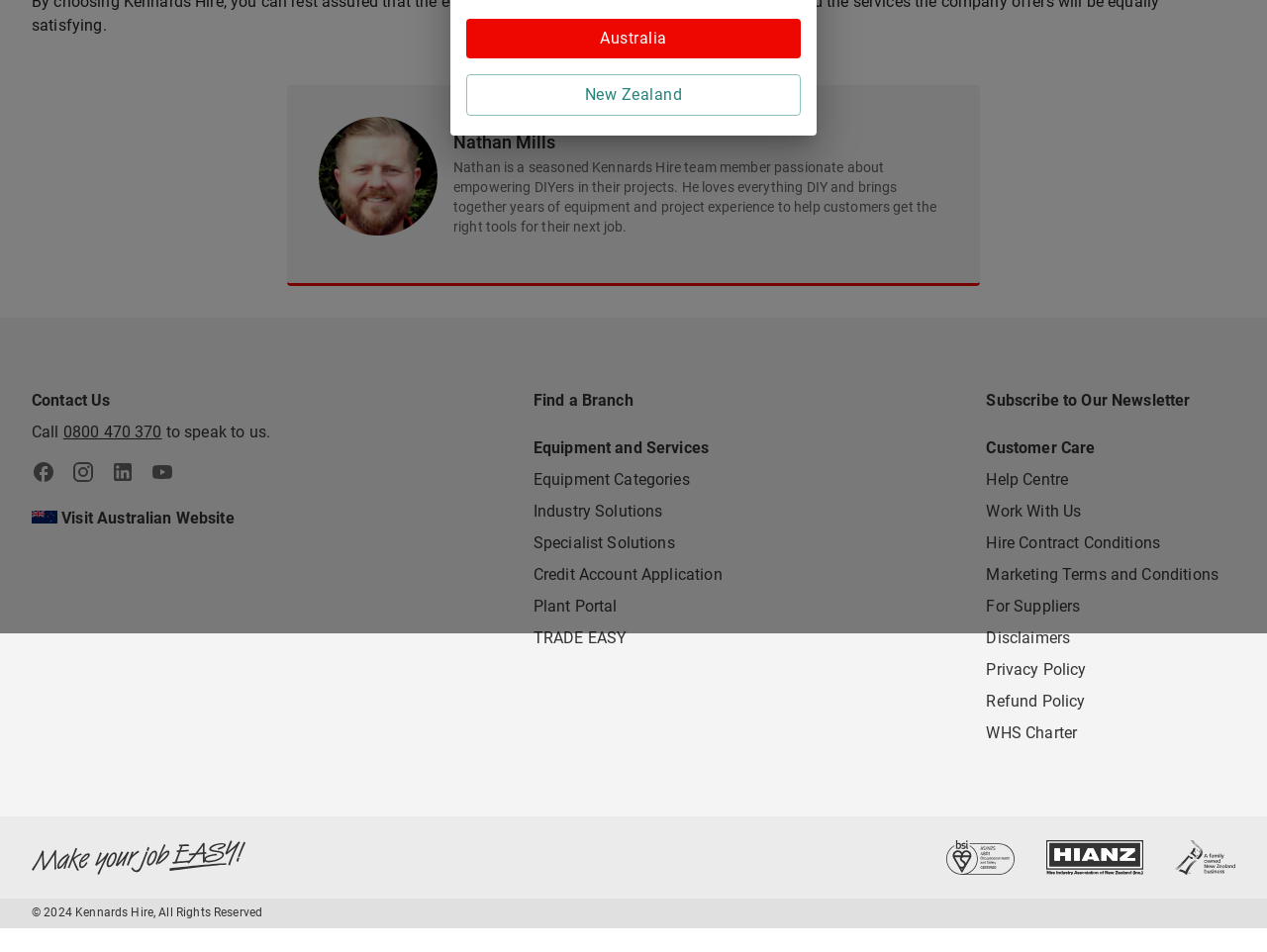Identify and provide the bounding box coordinates of the UI element described: "2024". The coordinates should be formatted as [left, top, right, bottom], with each number being a float between 0 and 1.

None